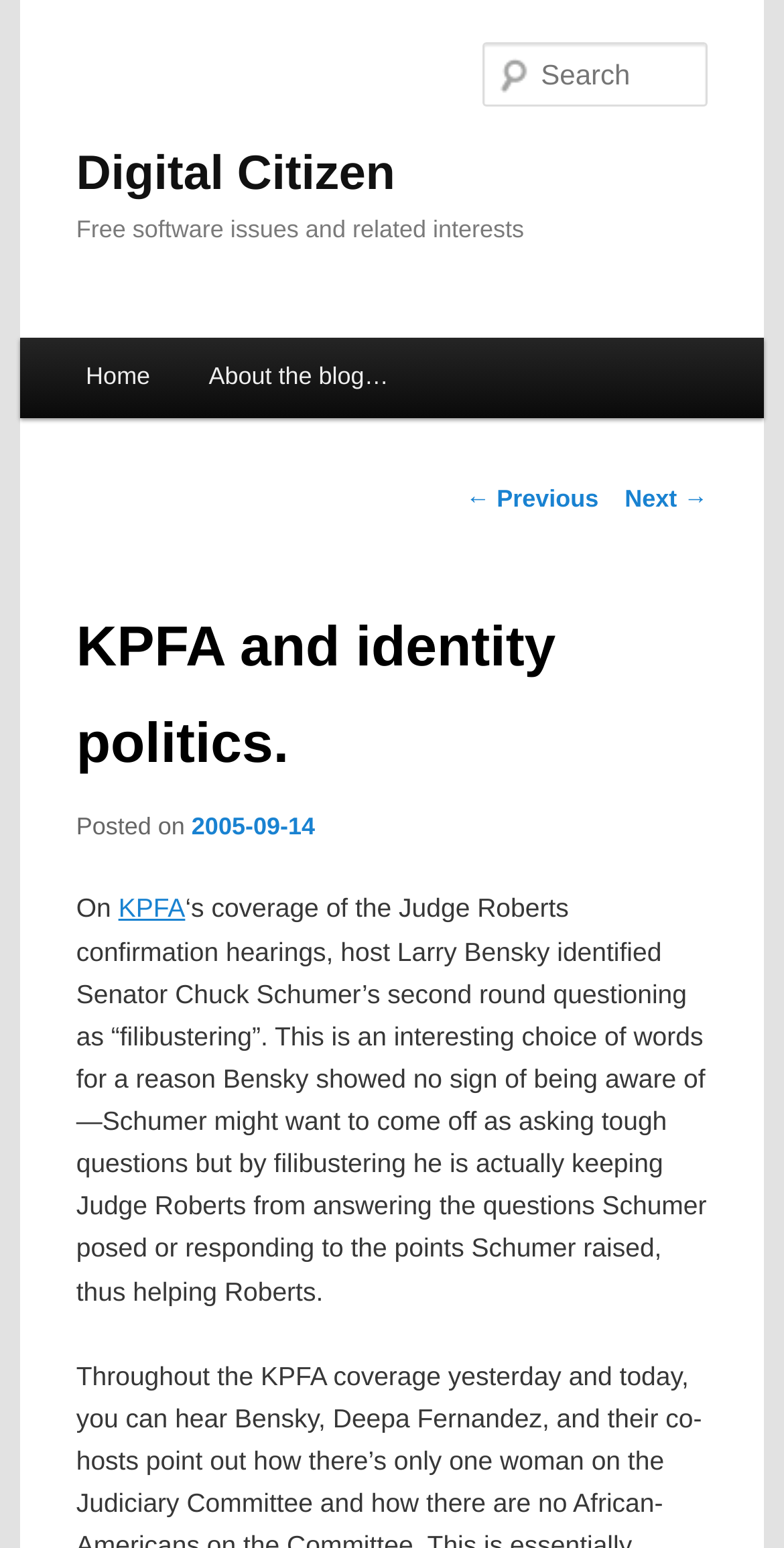Offer a comprehensive description of the webpage’s content and structure.

The webpage is about Digital Citizen, with a focus on KPFA and identity politics. At the top, there is a link to skip to the primary content. Below that, the title "Digital Citizen" is displayed prominently, with a link to the same title next to it. 

To the right of the title, there is a search box labeled "Search". Below the title, there are two headings: "Free software issues and related interests" and "Main menu". The "Main menu" heading is followed by links to "Home" and "About the blog…".

The main content of the page is an article titled "KPFA and identity politics." The article is dated September 14, 2005, and discusses KPFA's coverage of the Judge Roberts confirmation hearings. The article begins by mentioning that host Larry Bensky identified Senator Chuck Schumer's second round questioning as "filibustering", and then goes on to analyze the implications of this choice of words.

At the bottom of the page, there are links to navigate to previous and next posts.